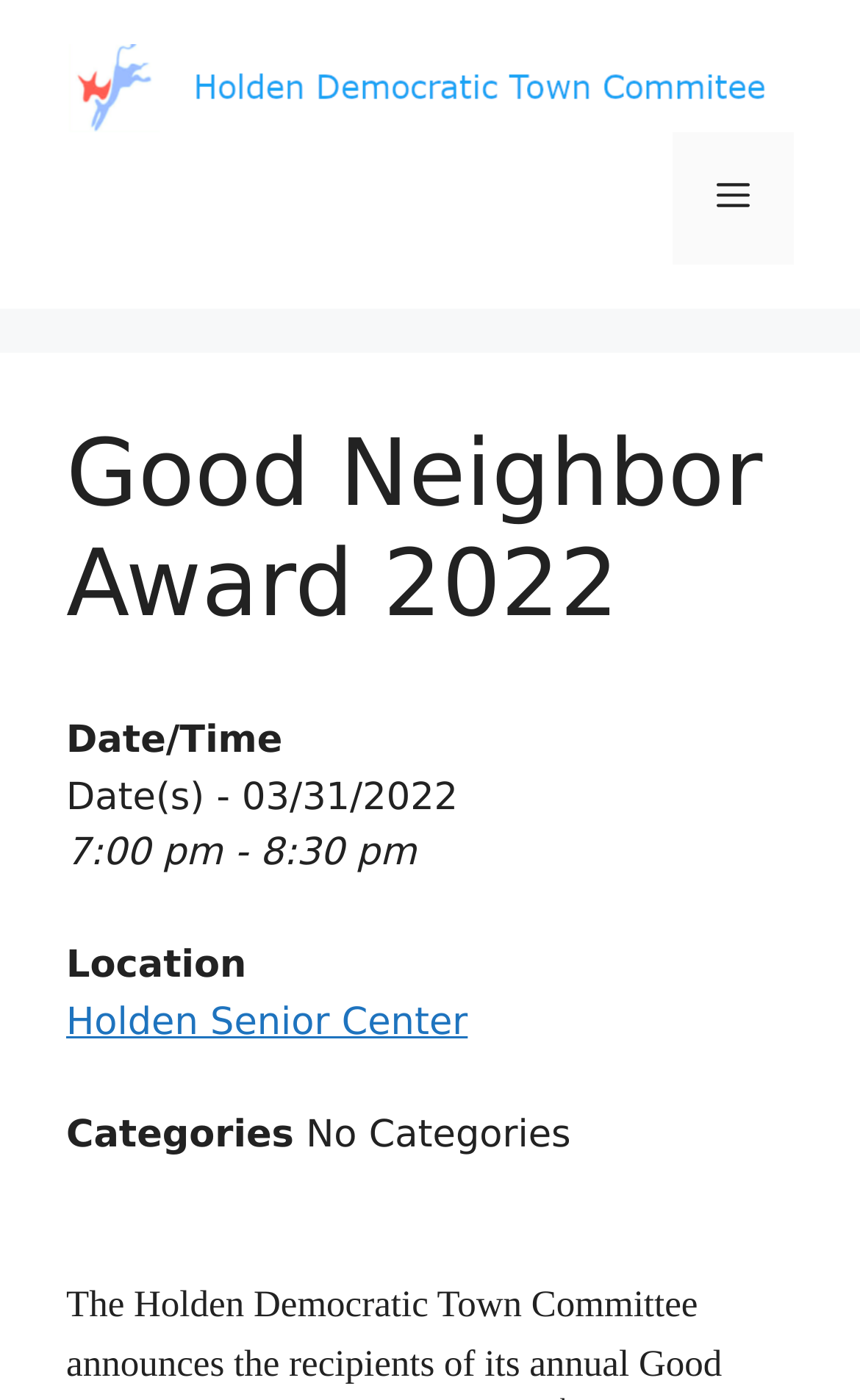What is the name of the award?
Based on the visual, give a brief answer using one word or a short phrase.

Good Neighbor Award 2022